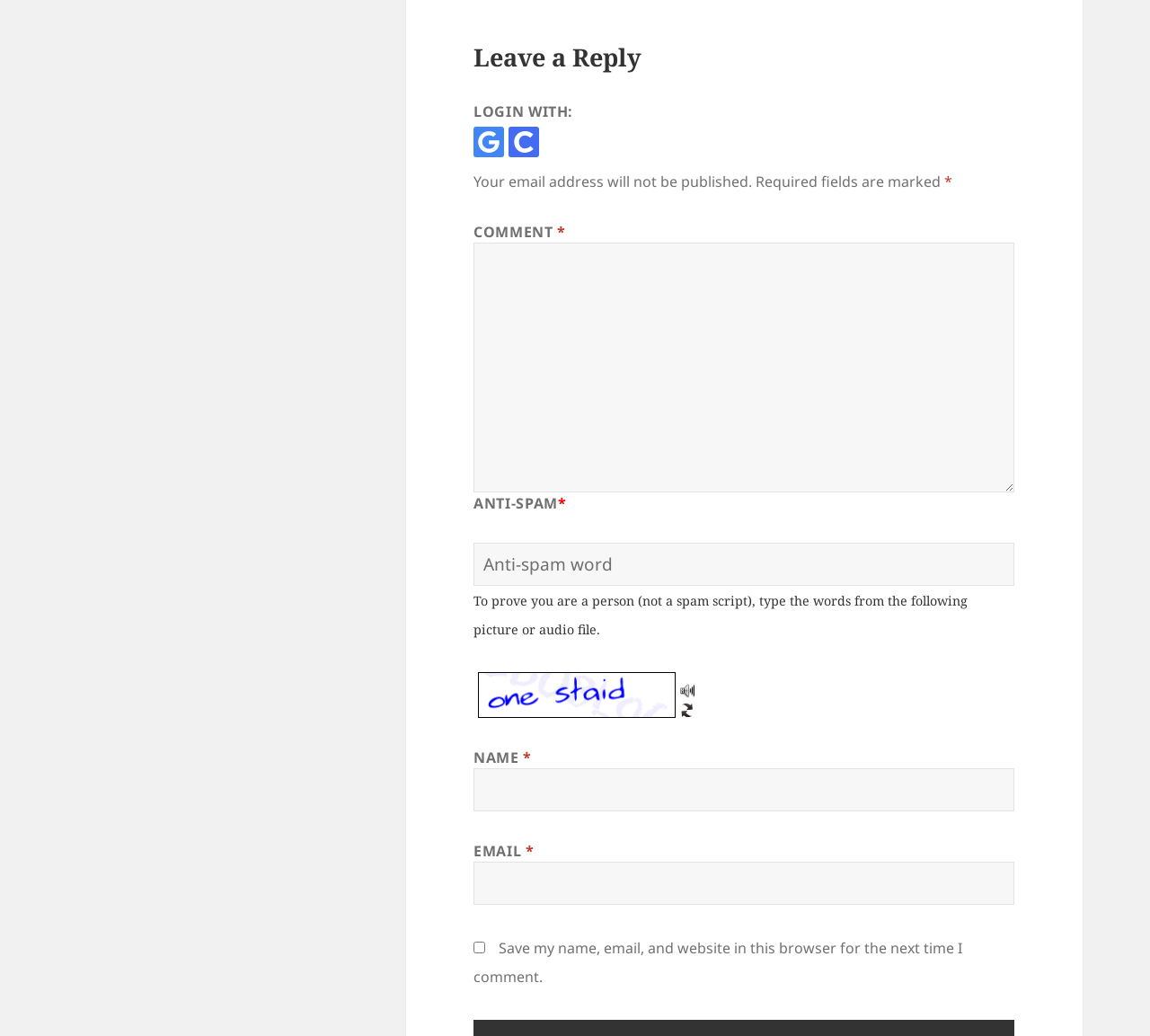What is the minimum number of characters required for the 'COMMENT' field?
Relying on the image, give a concise answer in one word or a brief phrase.

None